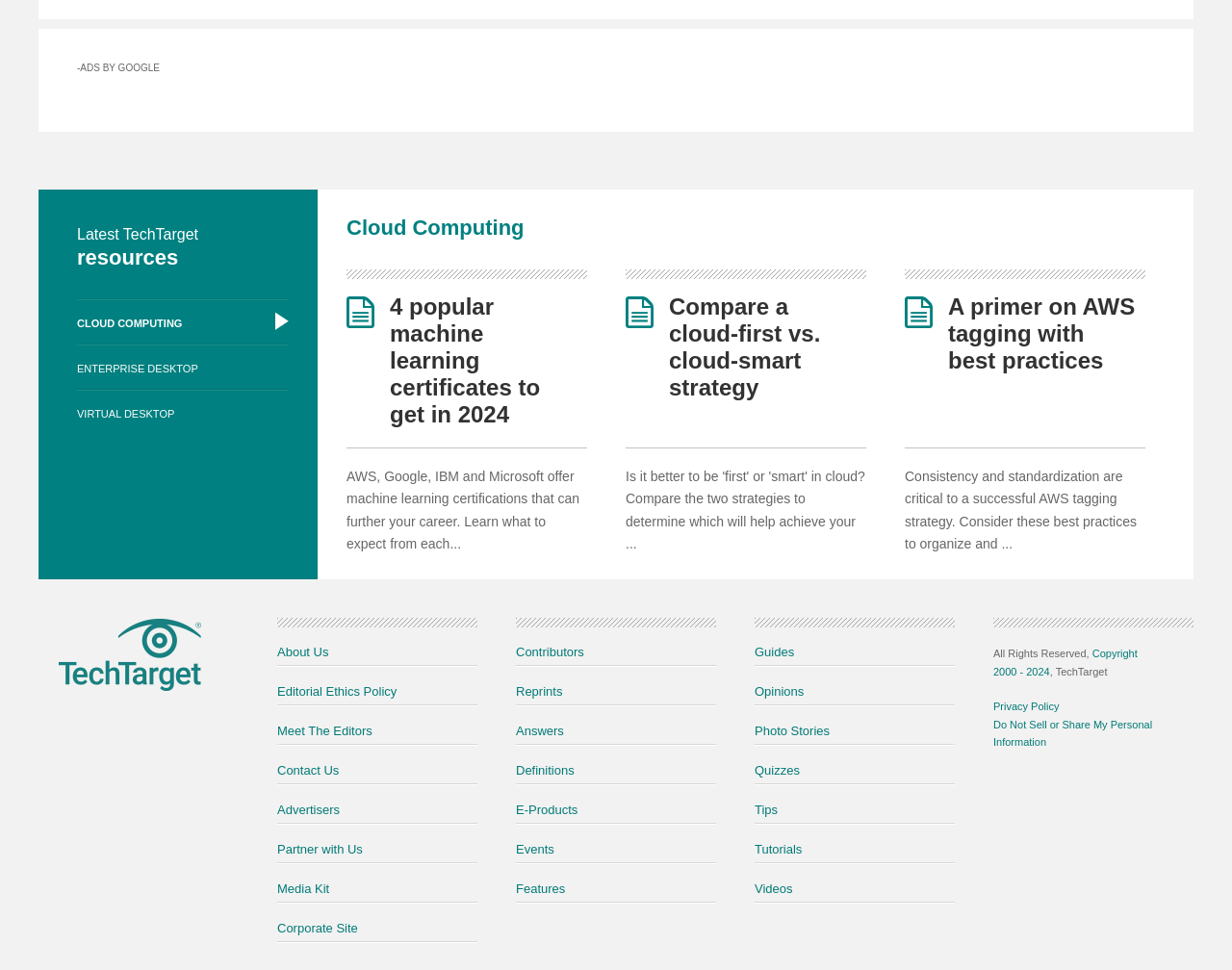Determine the bounding box coordinates of the clickable area required to perform the following instruction: "Visit the 'About Us' page". The coordinates should be represented as four float numbers between 0 and 1: [left, top, right, bottom].

[0.225, 0.814, 0.267, 0.829]